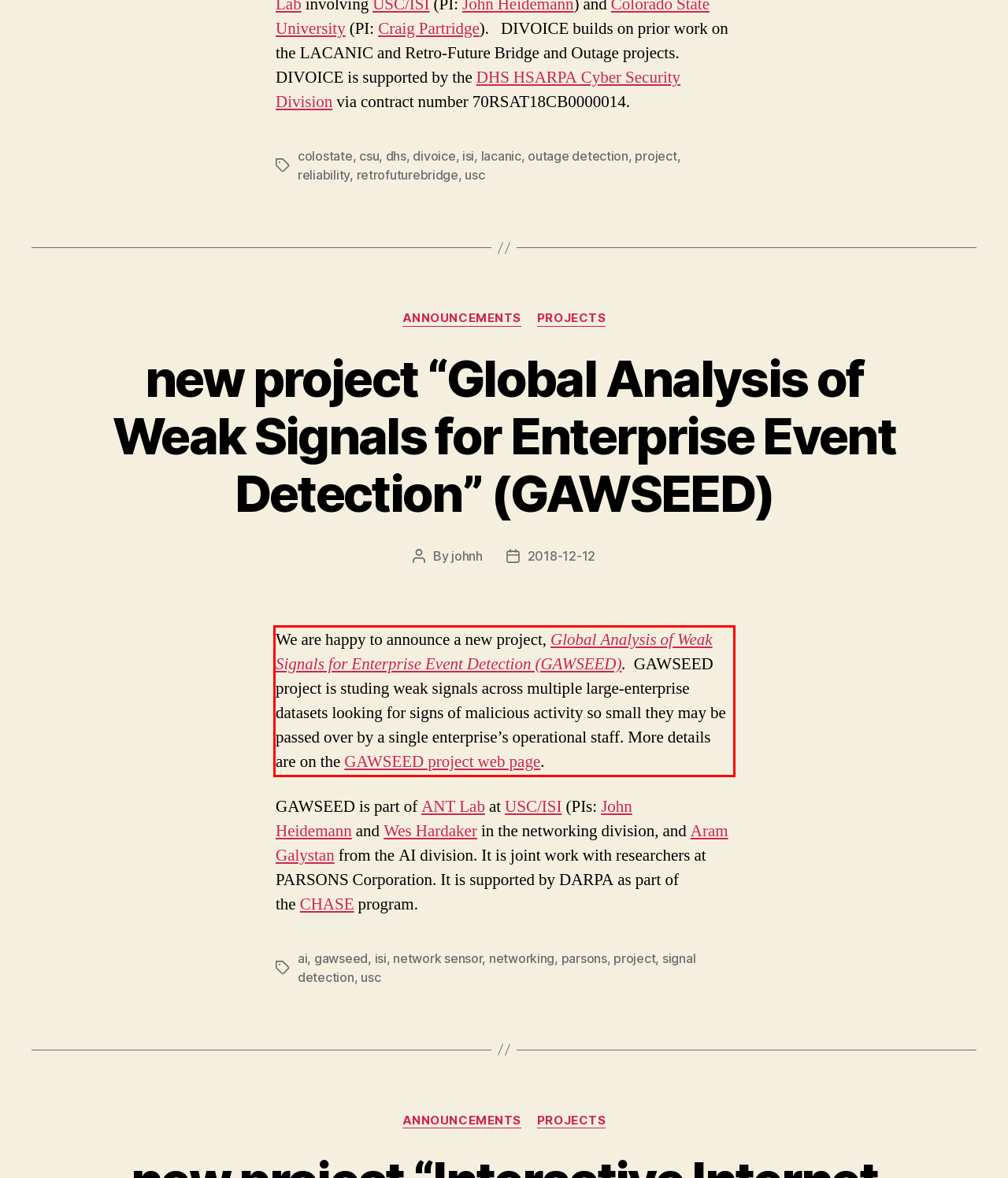You are provided with a screenshot of a webpage that includes a UI element enclosed in a red rectangle. Extract the text content inside this red rectangle.

We are happy to announce a new project, Global Analysis of Weak Signals for Enterprise Event Detection (GAWSEED). GAWSEED project is studing weak signals across multiple large-enterprise datasets looking for signs of malicious activity so small they may be passed over by a single enterprise’s operational staff. More details are on the GAWSEED project web page.